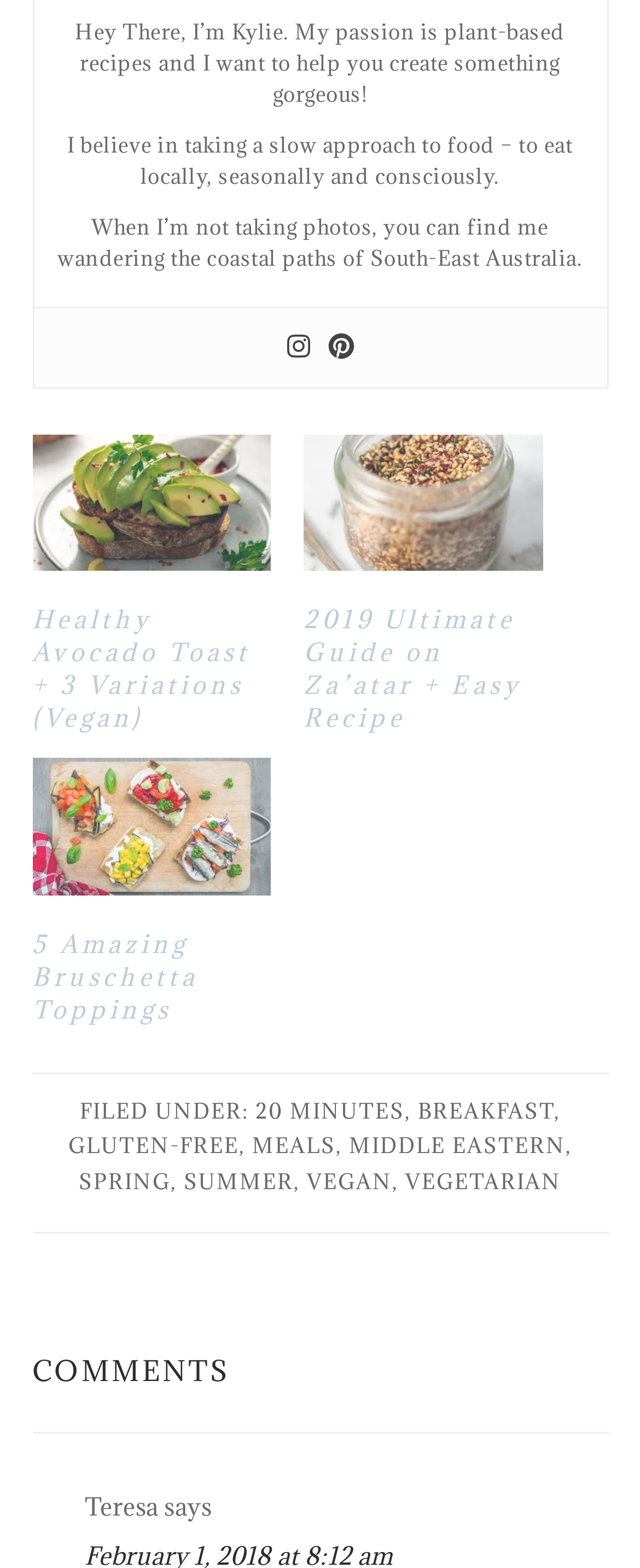Locate the bounding box coordinates of the area to click to fulfill this instruction: "Filter by VEGAN recipes". The bounding box should be presented as four float numbers between 0 and 1, in the order [left, top, right, bottom].

[0.479, 0.745, 0.613, 0.761]